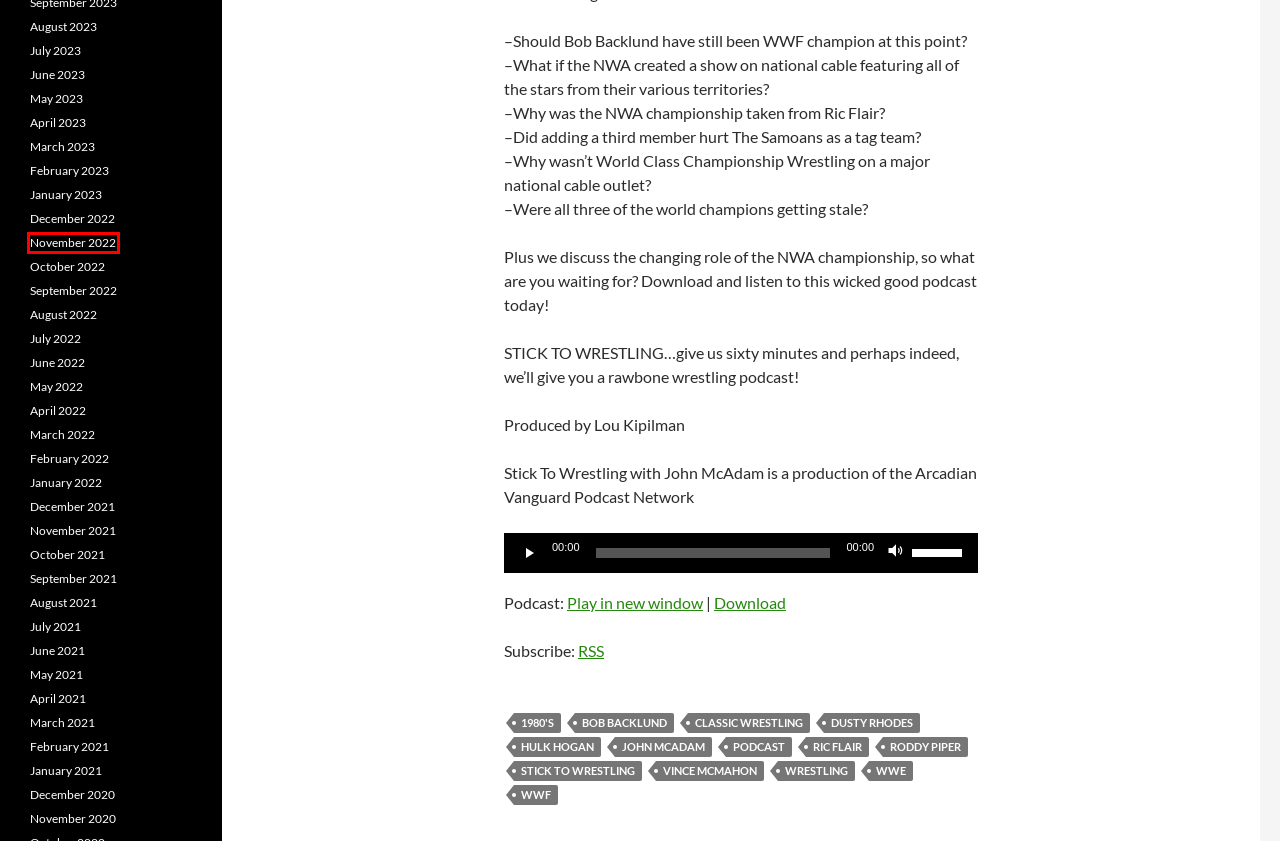Provided is a screenshot of a webpage with a red bounding box around an element. Select the most accurate webpage description for the page that appears after clicking the highlighted element. Here are the candidates:
A. May 2021 - Stick To Wrestling with John McAdam
B. May 2023 - Stick To Wrestling with John McAdam
C. November 2022 - Stick To Wrestling with John McAdam
D. July 2022 - Stick To Wrestling with John McAdam
E. Stick To Wrestling Archives - Stick To Wrestling with John McAdam
F. August 2022 - Stick To Wrestling with John McAdam
G. June 2022 - Stick To Wrestling with John McAdam
H. March 2023 - Stick To Wrestling with John McAdam

C